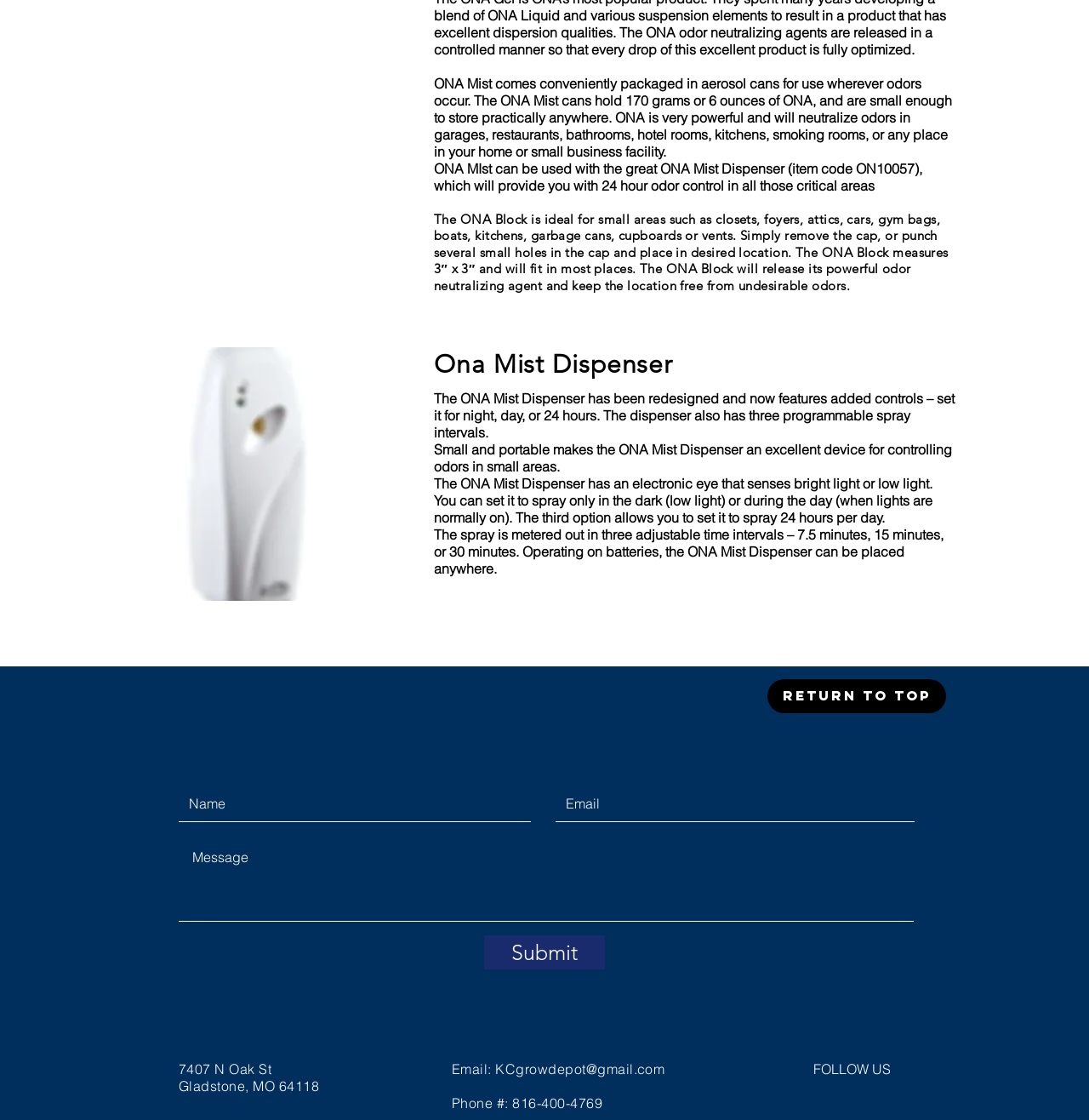What is ONA Mist used for?
Please provide a comprehensive answer to the question based on the webpage screenshot.

According to the webpage, ONA Mist is used to neutralize odors in various areas such as garages, restaurants, bathrooms, hotel rooms, kitchens, smoking rooms, or any place in your home or small business facility.